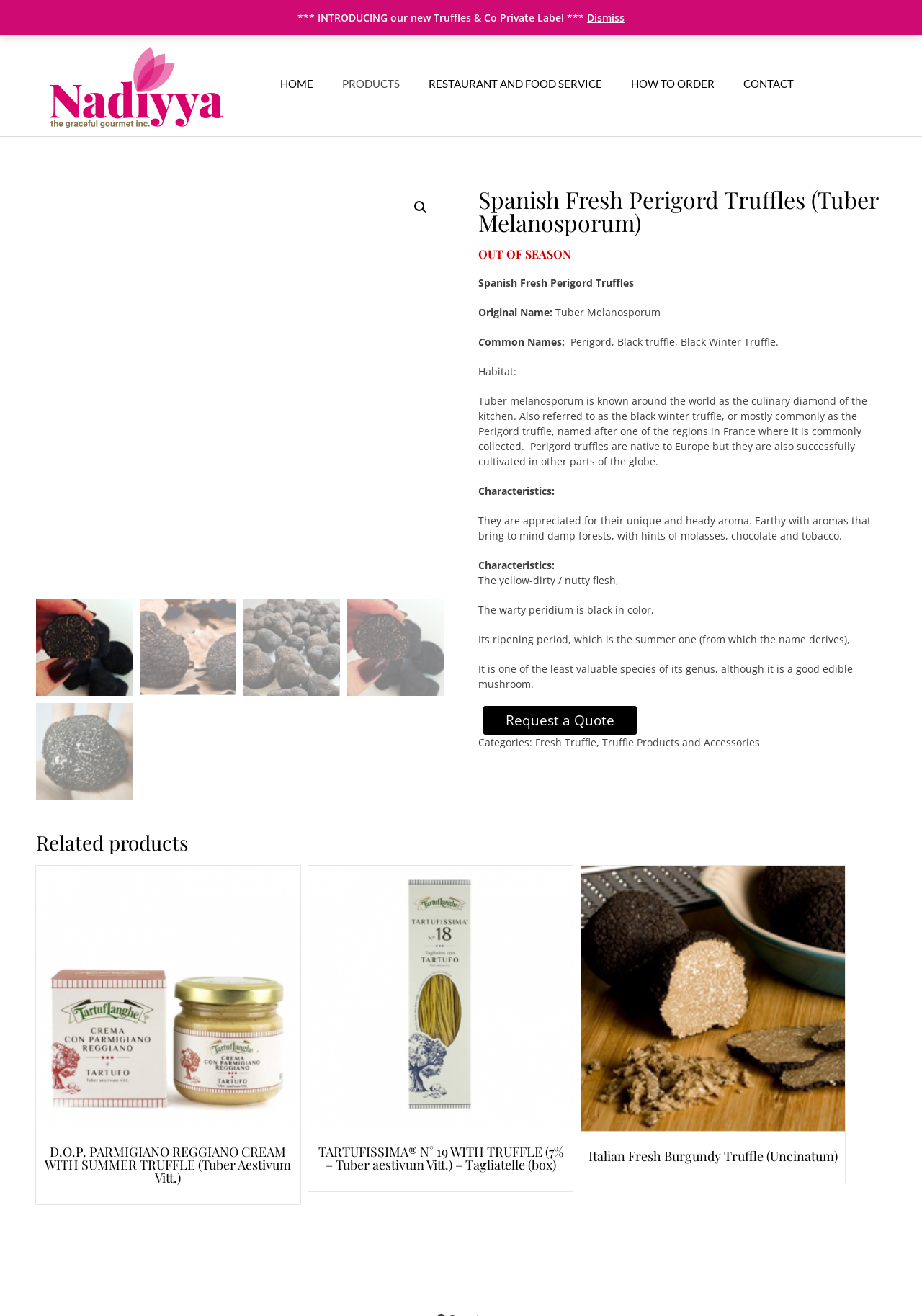Please find the top heading of the webpage and generate its text.

Spanish Fresh Perigord Truffles (Tuber Melanosporum)